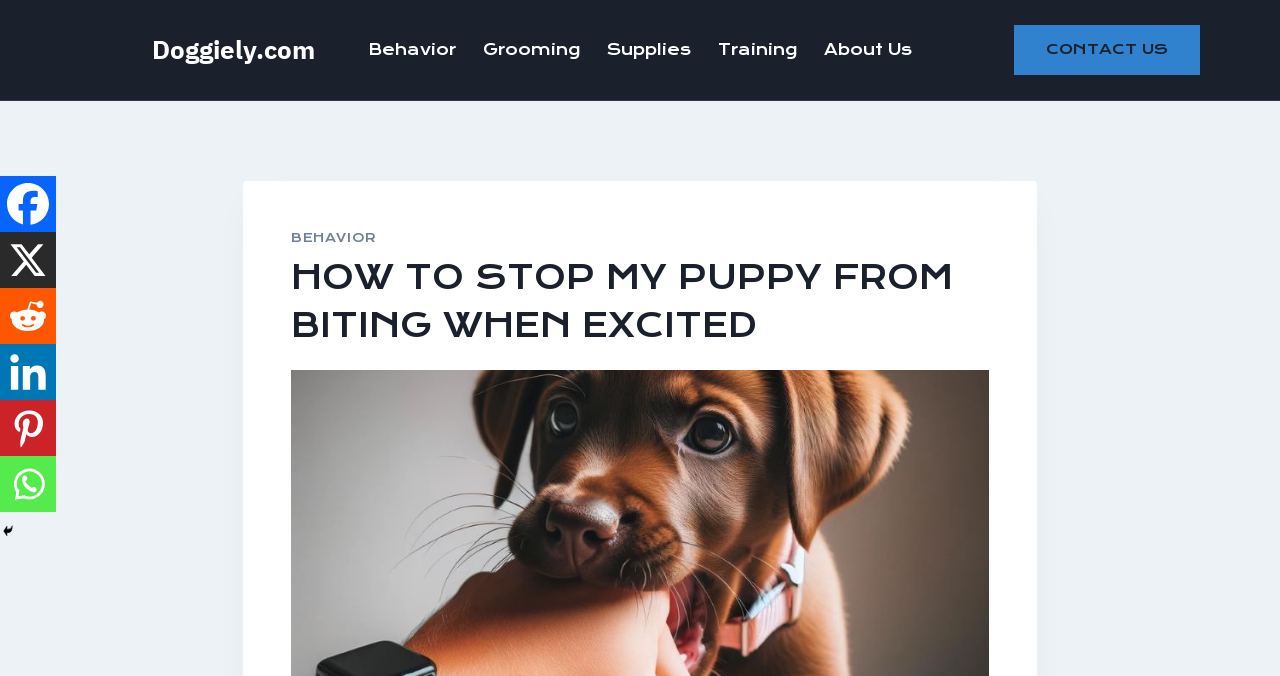How many social media links are there?
Please craft a detailed and exhaustive response to the question.

There are six social media links on the webpage, which are Facebook, X, Reddit, Linkedin, Pinterest, and Whatsapp. These links are located on the left side of the webpage.